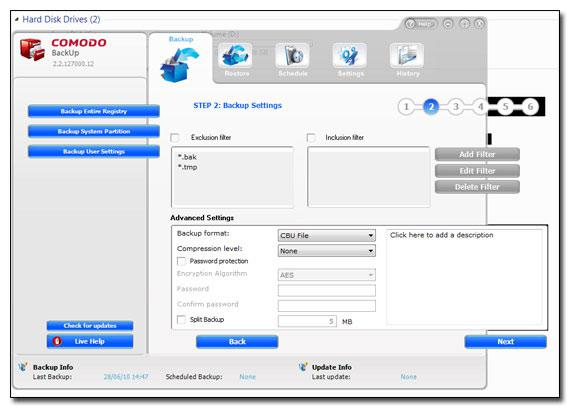Respond to the question below with a single word or phrase:
What is the function of the icons in the interface?

Navigate through sections